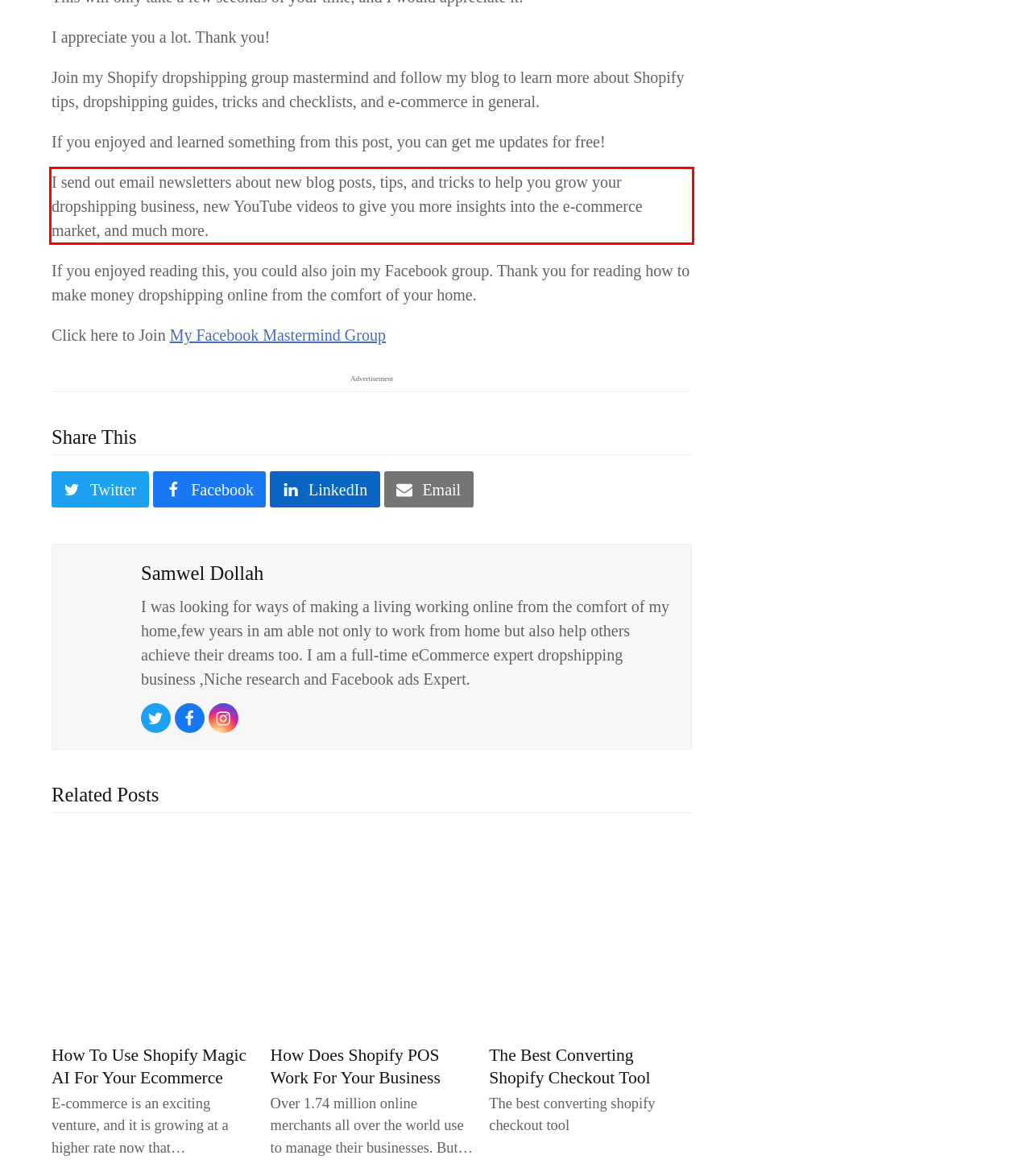Please perform OCR on the UI element surrounded by the red bounding box in the given webpage screenshot and extract its text content.

I send out email newsletters about new blog posts, tips, and tricks to help you grow your dropshipping business, new YouTube videos to give you more insights into the e-commerce market, and much more.